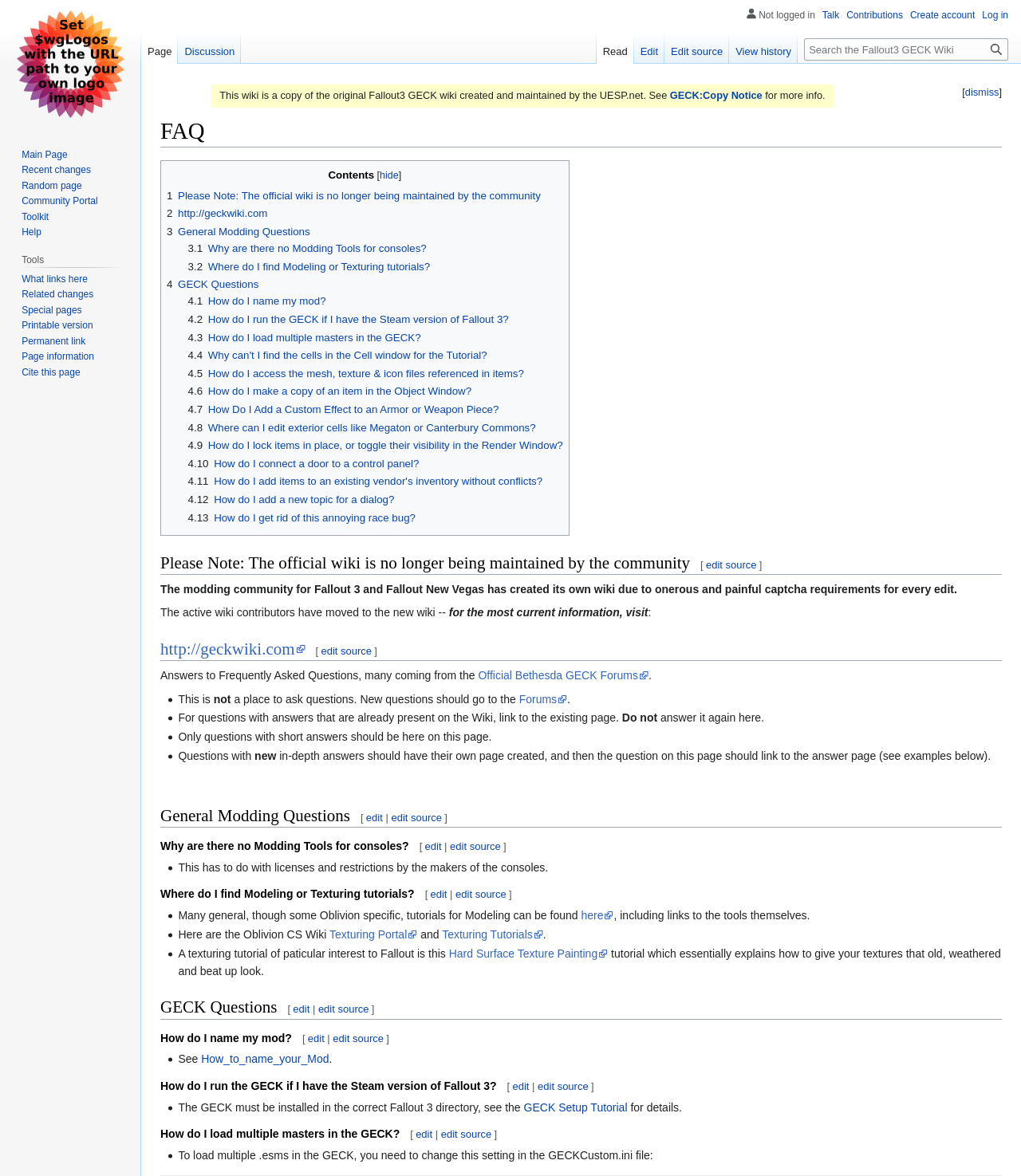Given the description: "http://geckwiki.com", determine the bounding box coordinates of the UI element. The coordinates should be formatted as four float numbers between 0 and 1, [left, top, right, bottom].

[0.157, 0.544, 0.299, 0.56]